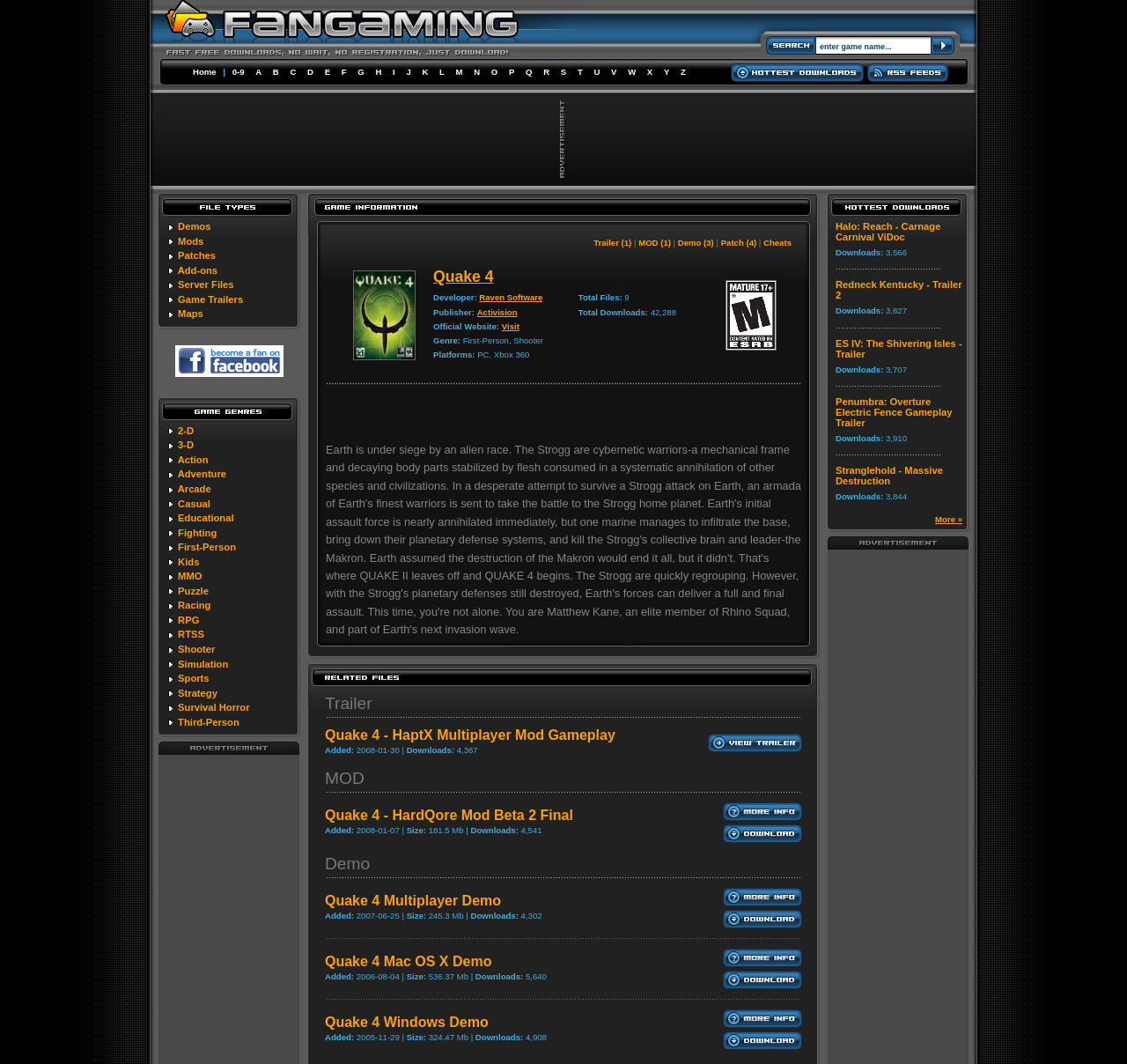Provide a thorough and detailed response to the question by examining the image: 
What is the name of the website?

The name of the website can be found in the top-left corner of the webpage, where it says 'Fan Gaming' in a link element.